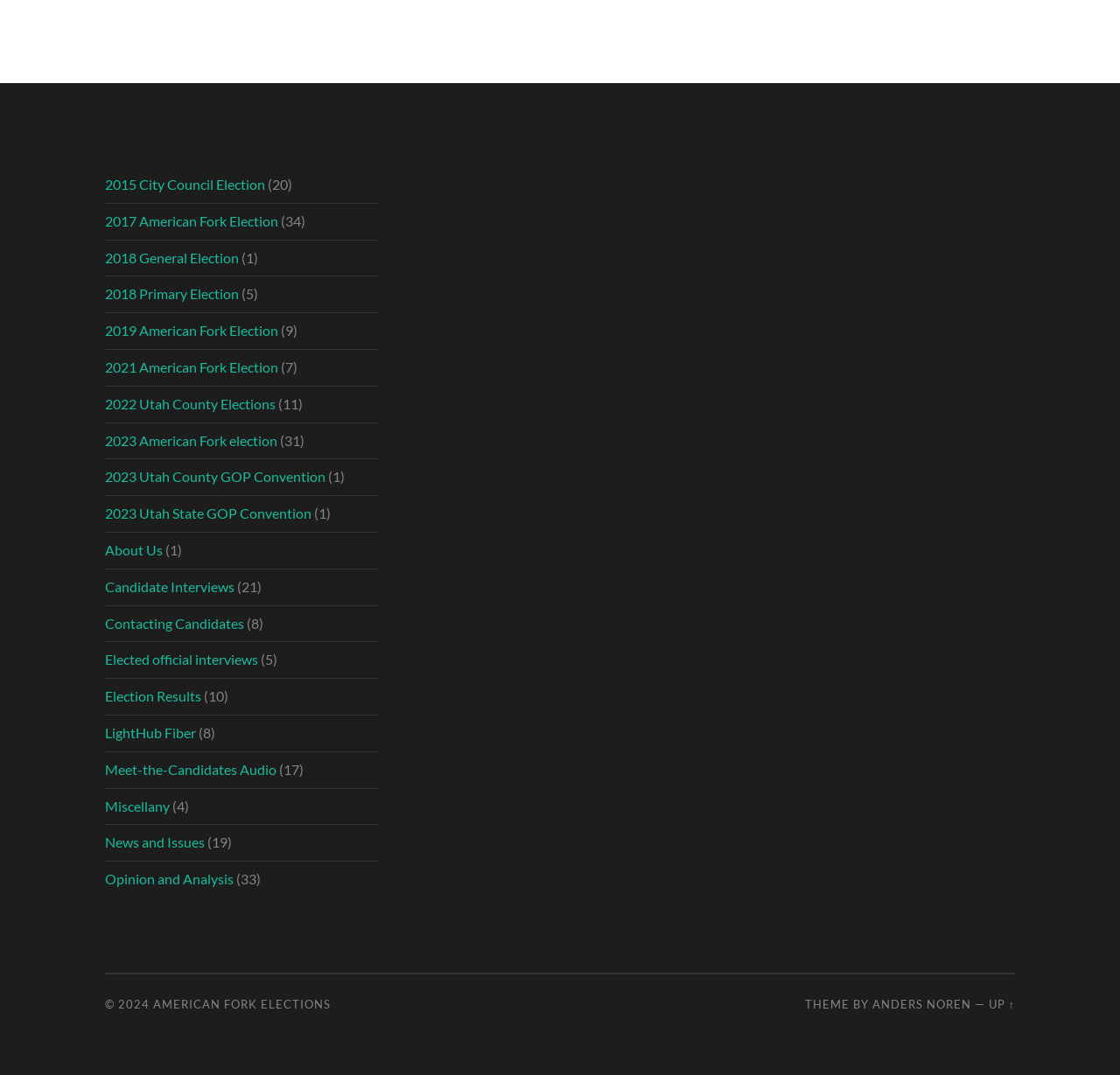Please identify the bounding box coordinates of the element I need to click to follow this instruction: "Go to the About Us page".

[0.094, 0.504, 0.145, 0.519]